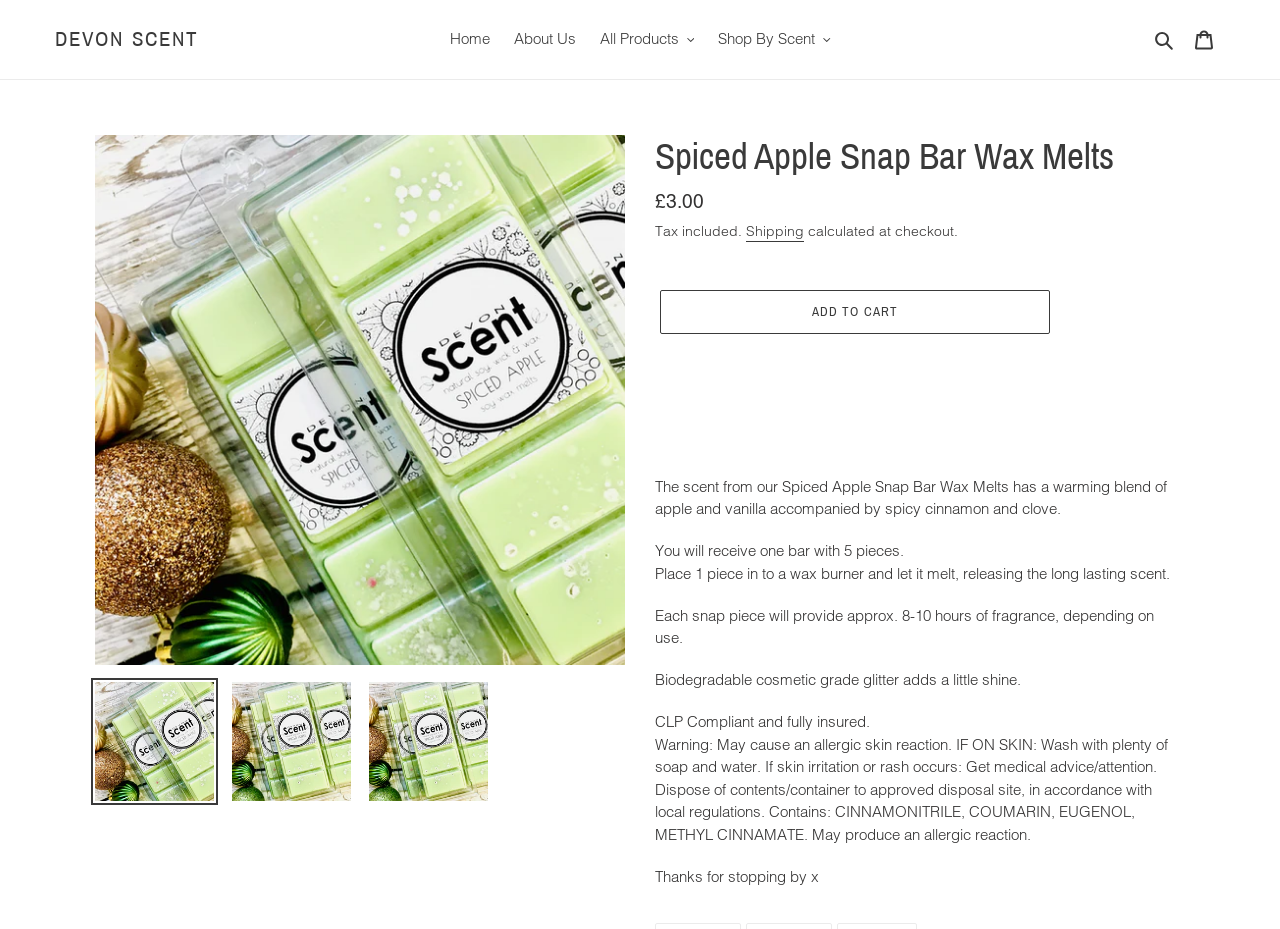Generate a thorough description of the webpage.

This webpage is about a product called Spiced Apple Snap Bar Wax Melts from Devon Scent. At the top, there is a navigation menu with links to "Home", "About Us", "All Products", "Shop By Scent", and a search button. On the top right, there is a cart link and a button to load an image into a gallery viewer.

Below the navigation menu, there is a large image of the product, taking up most of the width of the page. To the right of the image, there is a heading with the product name, followed by a description list with the regular price of £3.00, and a note that tax is included. There is also a link to "Shipping" and a note that the shipping cost will be calculated at checkout.

Further down, there is a button to "Add to cart" with a popup dialog. Below the button, there is a detailed product description, which explains the scent of the wax melts, how to use them, and their features, such as biodegradable glitter and CLP compliance. There is also a warning about potential allergic reactions and disposal instructions.

At the very bottom of the page, there is a friendly message thanking the visitor for stopping by.